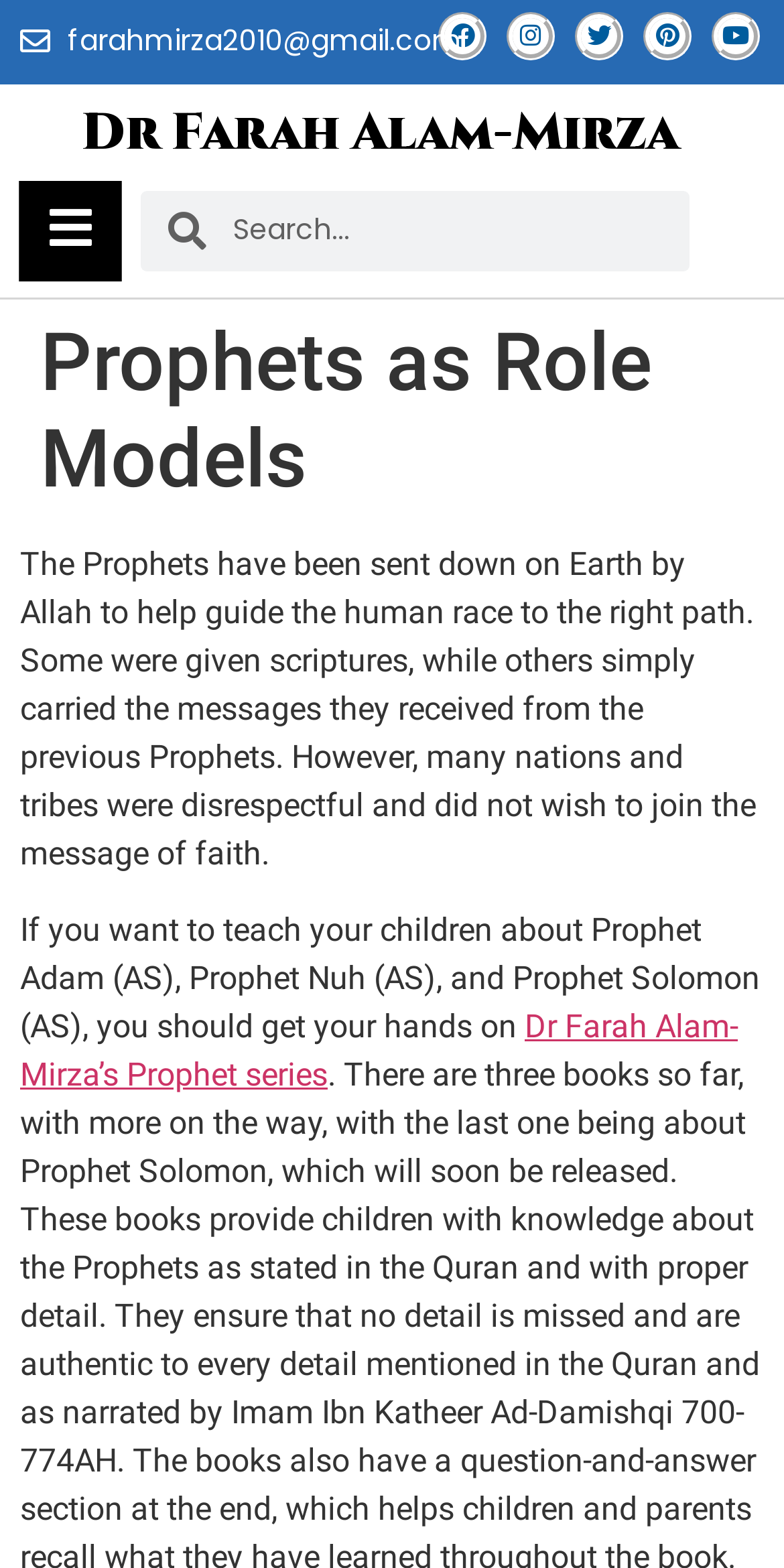Determine the bounding box coordinates for the area that should be clicked to carry out the following instruction: "Visit Dr Farah Alam-Mirza's Facebook page".

[0.56, 0.008, 0.621, 0.039]